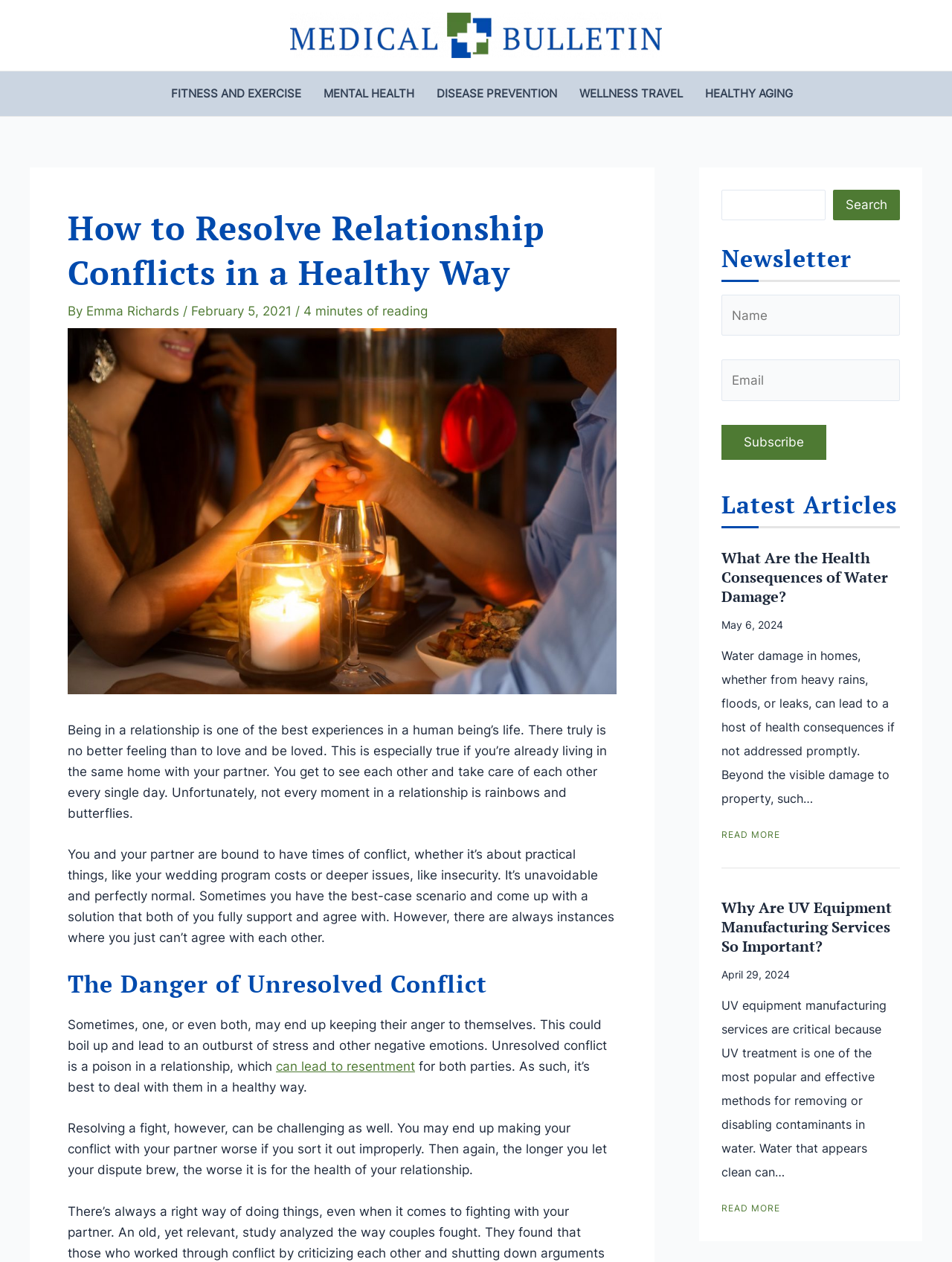Construct a thorough caption encompassing all aspects of the webpage.

This webpage is about healthy ways to resolve relationship conflicts. At the top, there is a Medical Bulletin logo on the left and a site navigation menu on the right, which includes links to various categories such as FITNESS AND EXERCISE, MENTAL HEALTH, and WELLNESS TRAVEL. 

Below the navigation menu, there is a header section with a title "How to Resolve Relationship Conflicts in a Healthy Way" and information about the author, Emma Richards, and the date of publication, February 5, 2021. 

The main content of the webpage is divided into several sections. The first section discusses the importance of resolving conflicts in a relationship, stating that unresolved conflicts can lead to resentment and negative emotions. 

The next section is titled "The Danger of Unresolved Conflict" and explains how unresolved conflicts can poison a relationship. 

The rest of the webpage is dedicated to a newsletter section, a contact form, and a section showcasing the latest articles. The latest articles section includes three articles with titles, dates, and short summaries. The articles are about the health consequences of water damage and the importance of UV equipment manufacturing services.

On the right side of the webpage, there are several complementary sections, including a search bar, a newsletter section, a contact form, and a section showcasing the latest articles.